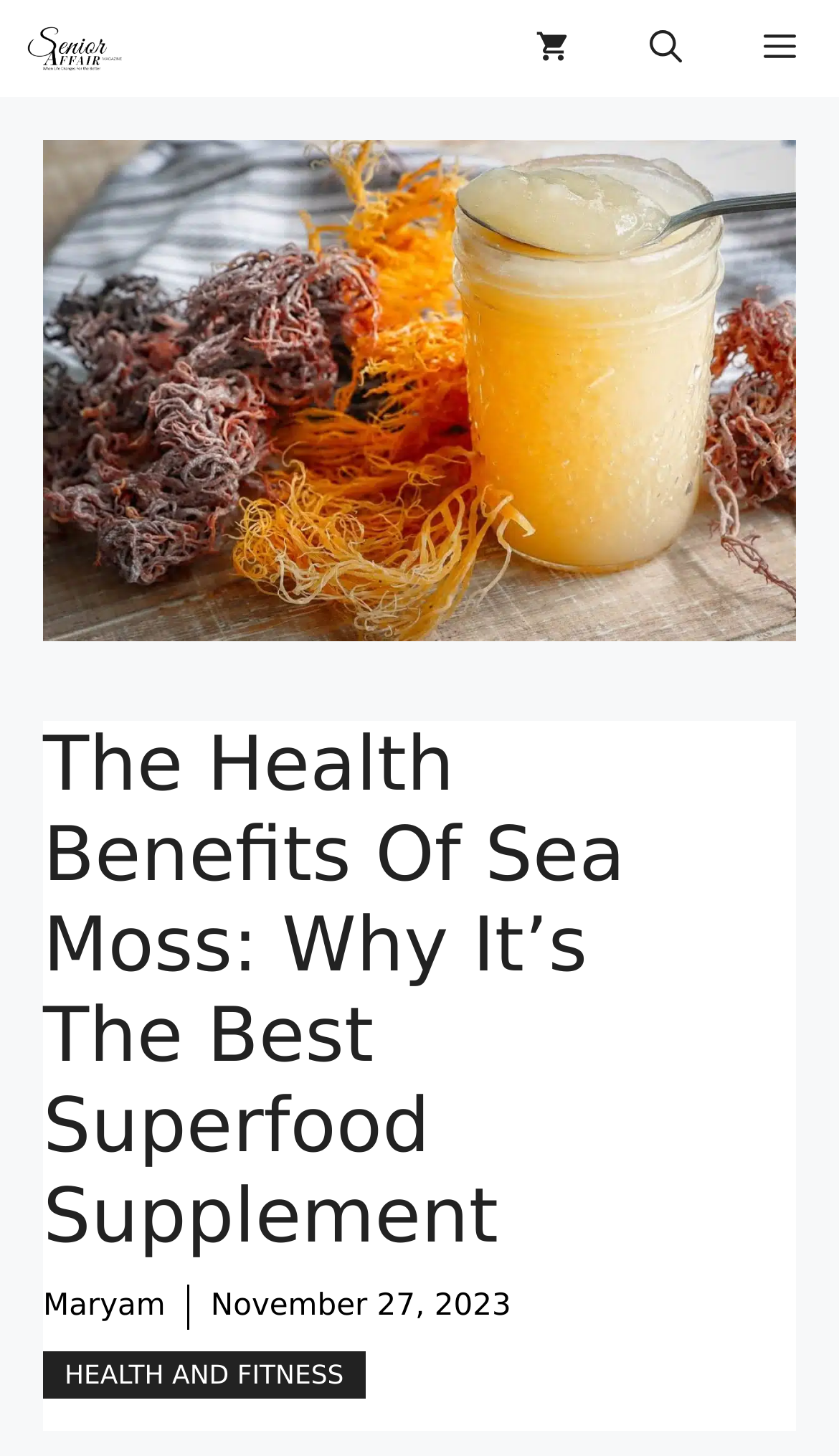What is the name of the author?
Can you provide an in-depth and detailed response to the question?

I found the answer by looking at the bottom of the webpage, where there is a link with the text 'Maryam'.